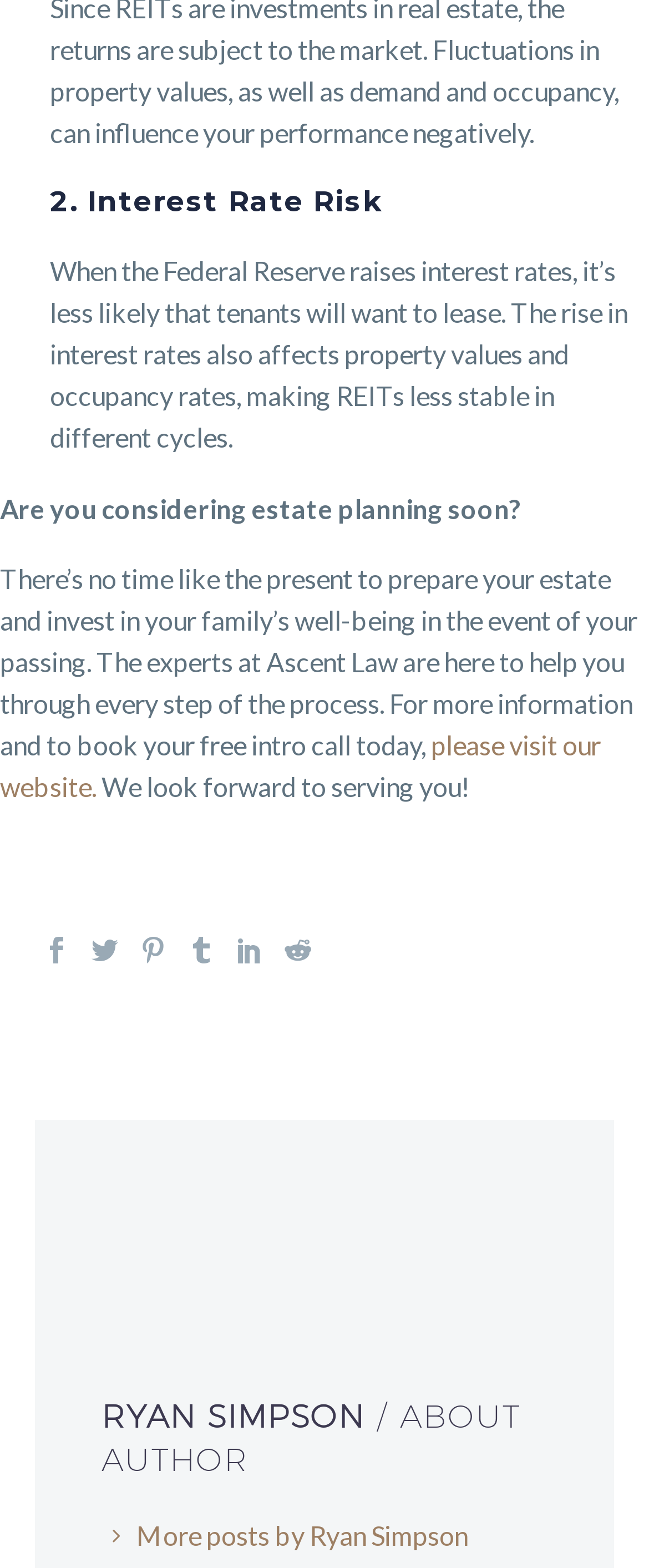Pinpoint the bounding box coordinates of the clickable area needed to execute the instruction: "Share on Facebook". The coordinates should be specified as four float numbers between 0 and 1, i.e., [left, top, right, bottom].

[0.067, 0.597, 0.108, 0.614]